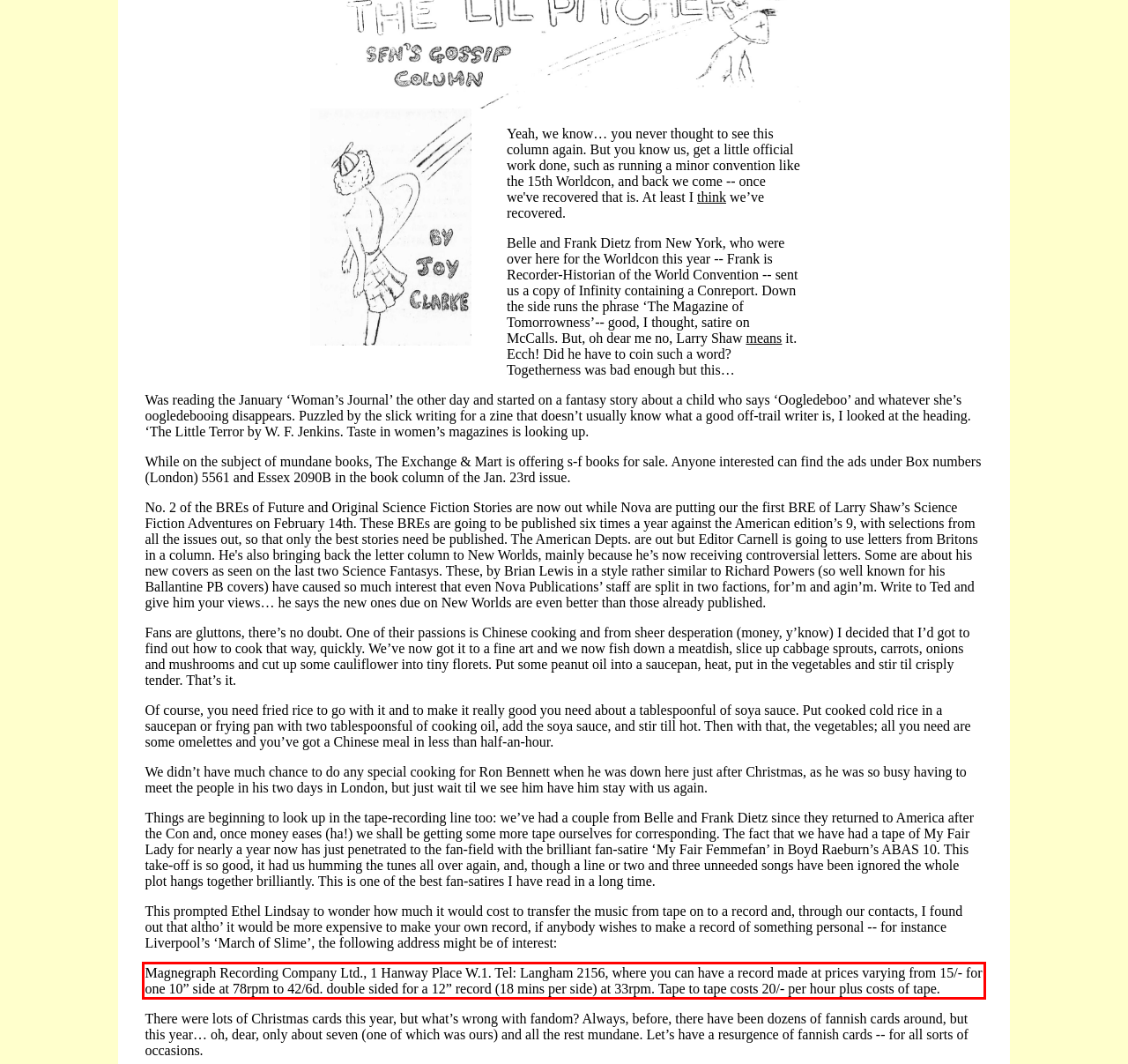Identify and transcribe the text content enclosed by the red bounding box in the given screenshot.

Magnegraph Recording Company Ltd., 1 Hanway Place W.1. Tel: Langham 2156, where you can have a record made at prices varying from 15/- for one 10” side at 78rpm to 42/6d. double sided for a 12” record (18 mins per side) at 33rpm. Tape to tape costs 20/- per hour plus costs of tape.